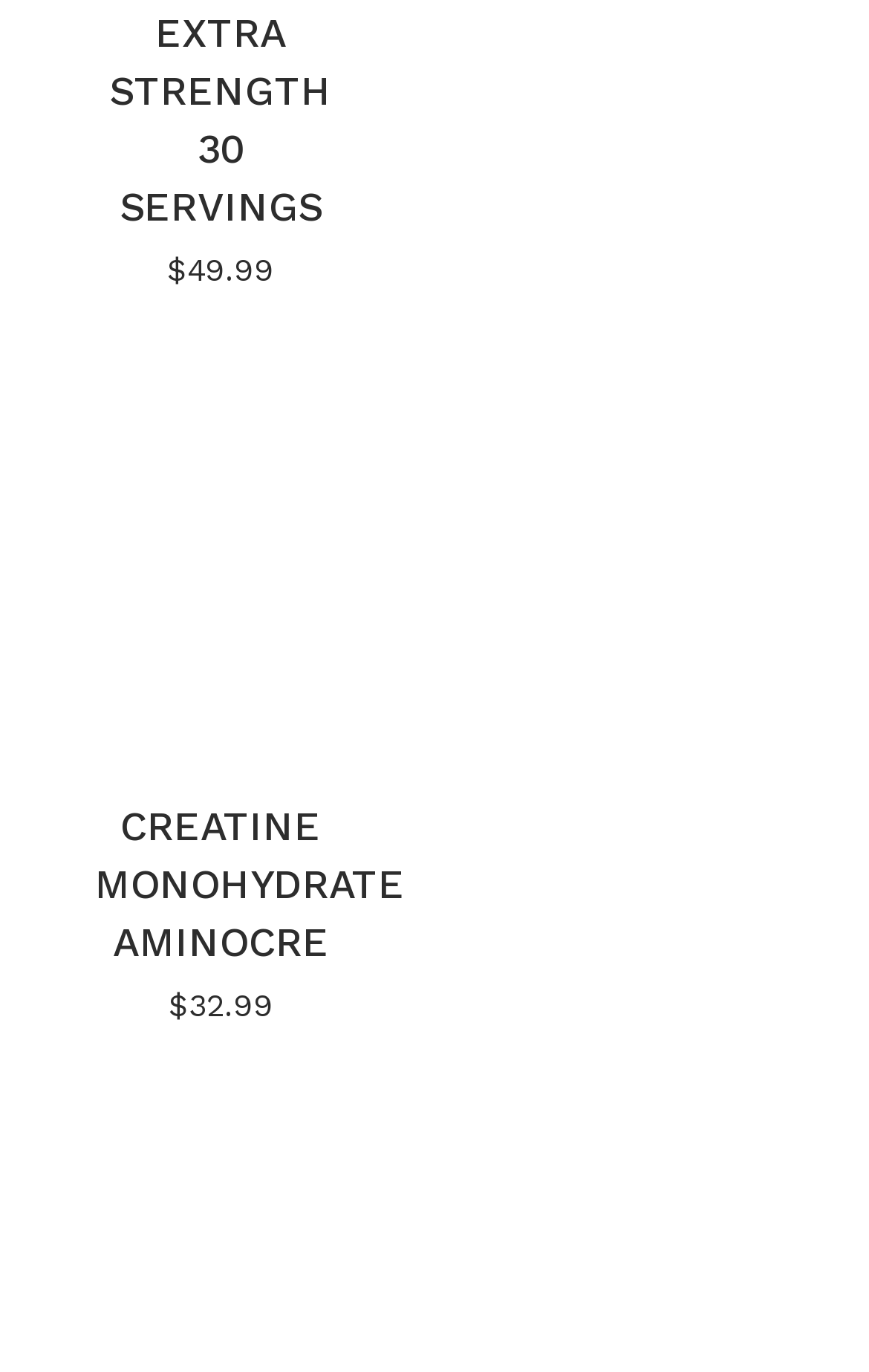Are the products listed in alphabetical order?
Please provide a comprehensive answer based on the information in the image.

I compared the product names and found that 'Creatine Monohydrate AminoCre' comes before 'Liposomal Quercetin Extra Strength' in alphabetical order, which matches the order of the links on the page.